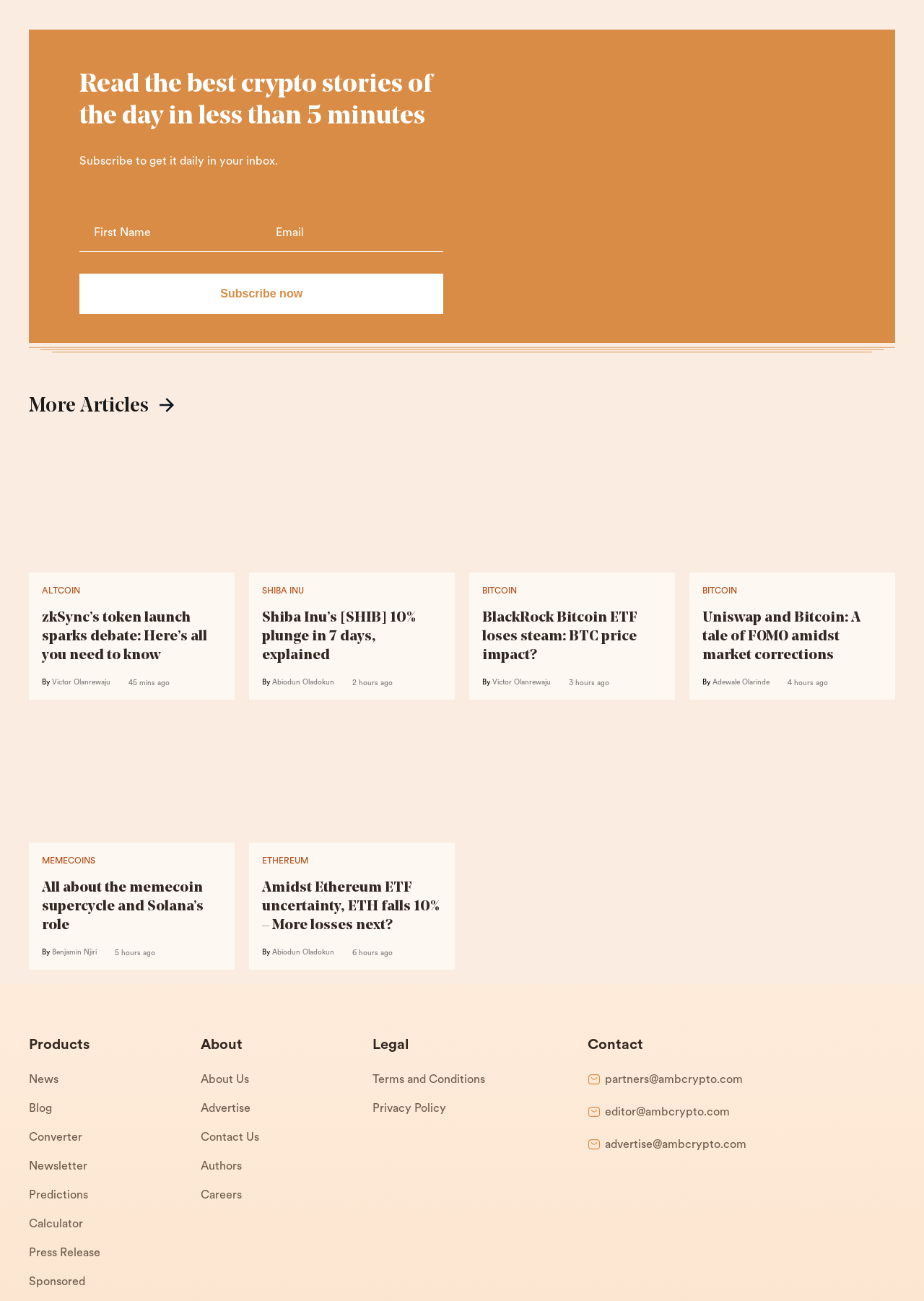What is the purpose of the 'Subscribe now' button?
Please answer the question with as much detail as possible using the screenshot.

The 'Subscribe now' button is located below the text 'Subscribe to get it daily in your inbox.' which suggests that clicking this button will allow users to receive a daily newsletter.